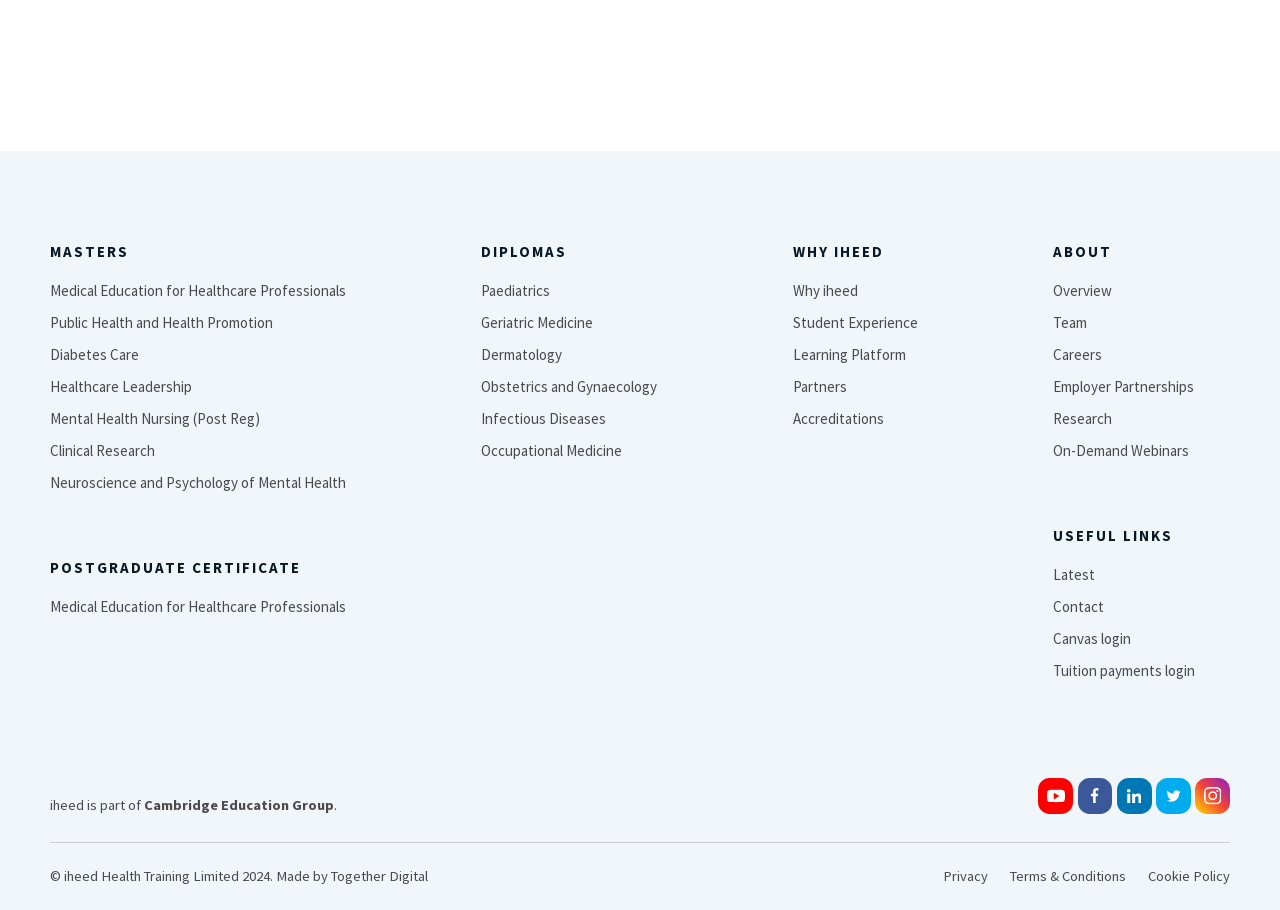Provide a brief response to the question below using one word or phrase:
How many categories of programs are listed on the webpage?

Three